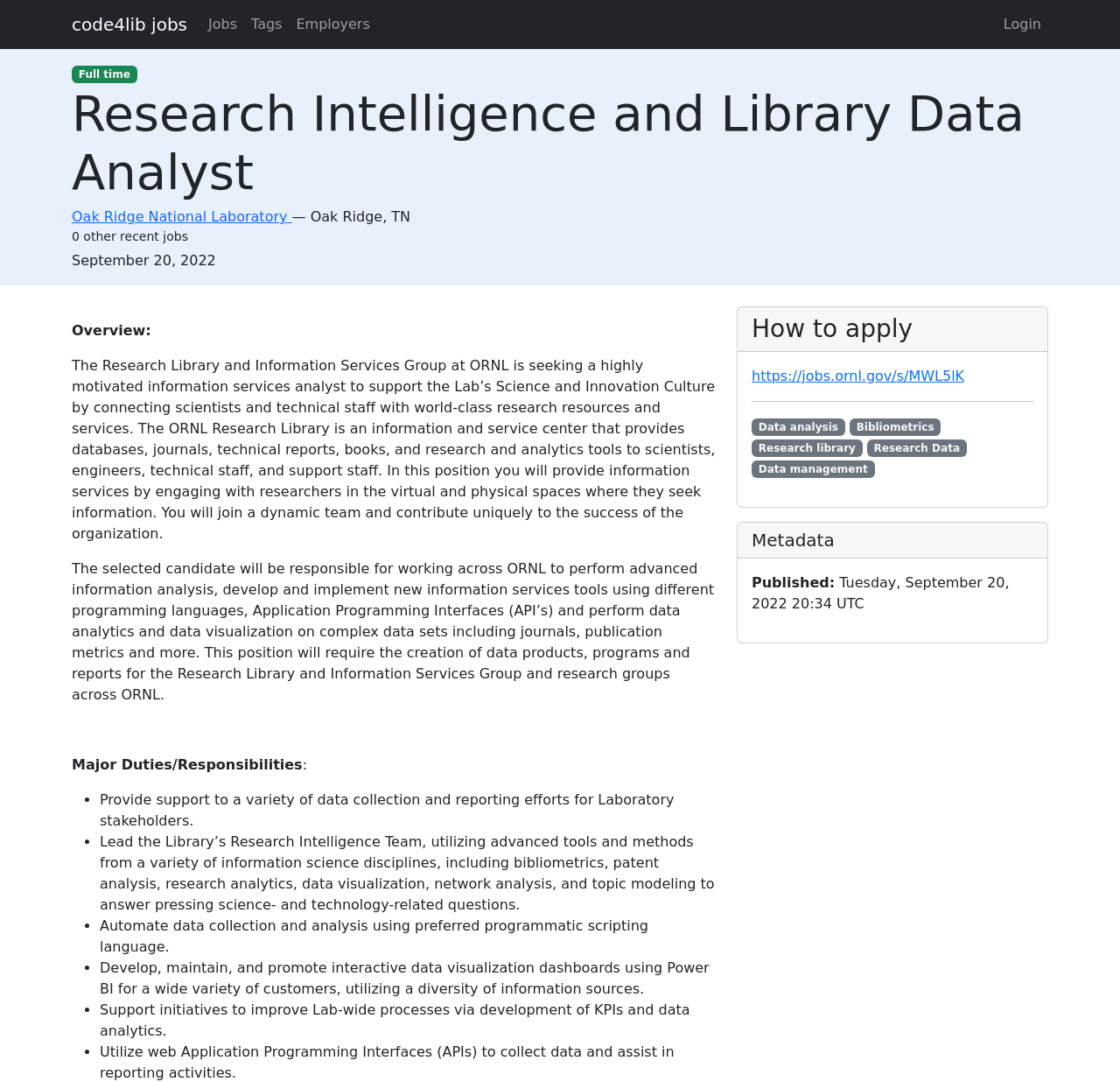Find the bounding box coordinates of the element to click in order to complete the given instruction: "View the job description."

[0.064, 0.078, 0.936, 0.186]